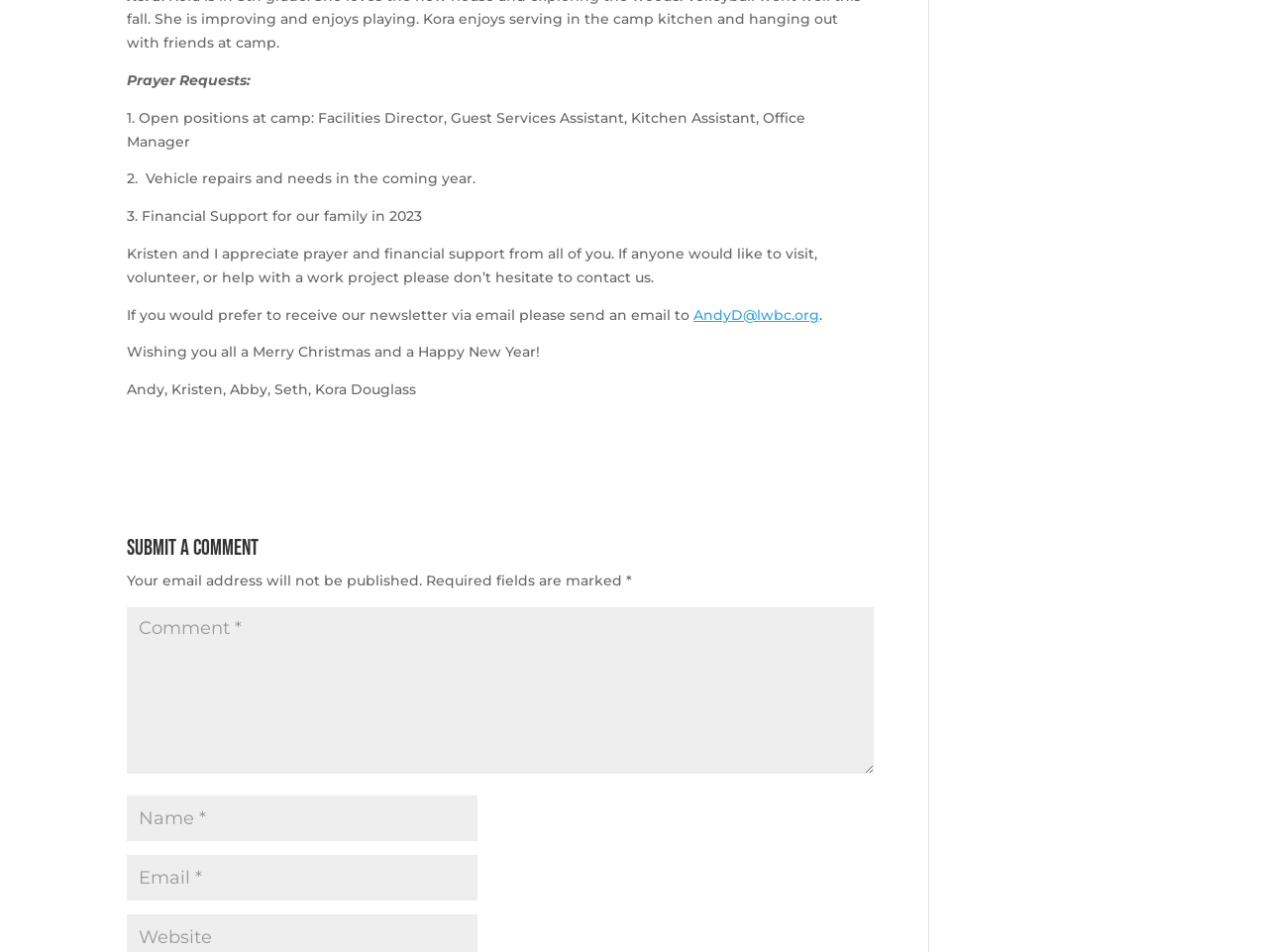Bounding box coordinates are to be given in the format (top-left x, top-left y, bottom-right x, bottom-right y). All values must be floating point numbers between 0 and 1. Provide the bounding box coordinate for the UI element described as: AndyD@lwbc.org

[0.547, 0.321, 0.646, 0.34]